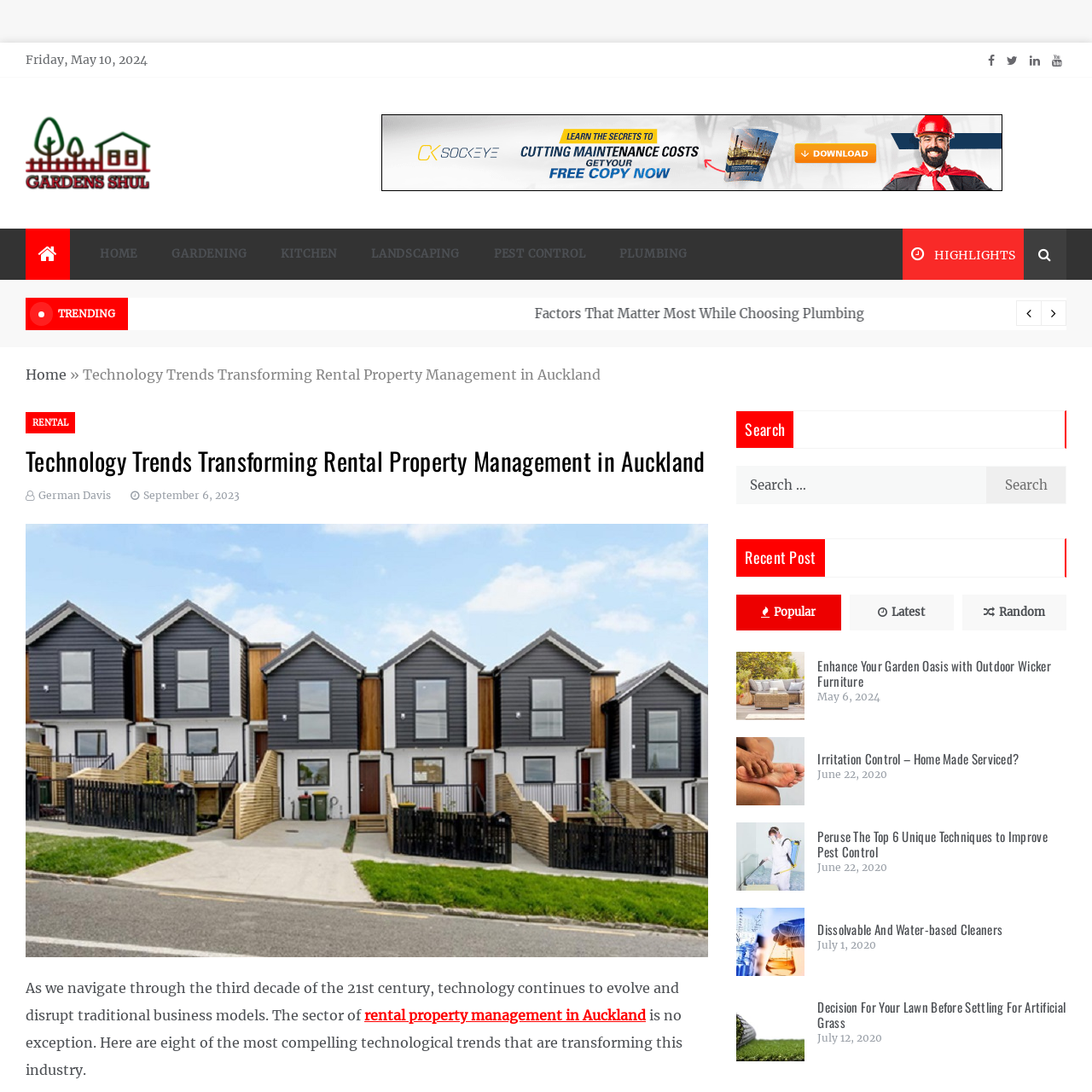How many categories are listed in the top menu?
Make sure to answer the question with a detailed and comprehensive explanation.

I counted the number of categories listed in the top menu by looking at the links 'HOME', 'GARDENING', 'KITCHEN', 'LANDSCAPING', 'PEST CONTROL', and 'PLUMBING'. There are 6 categories in total.